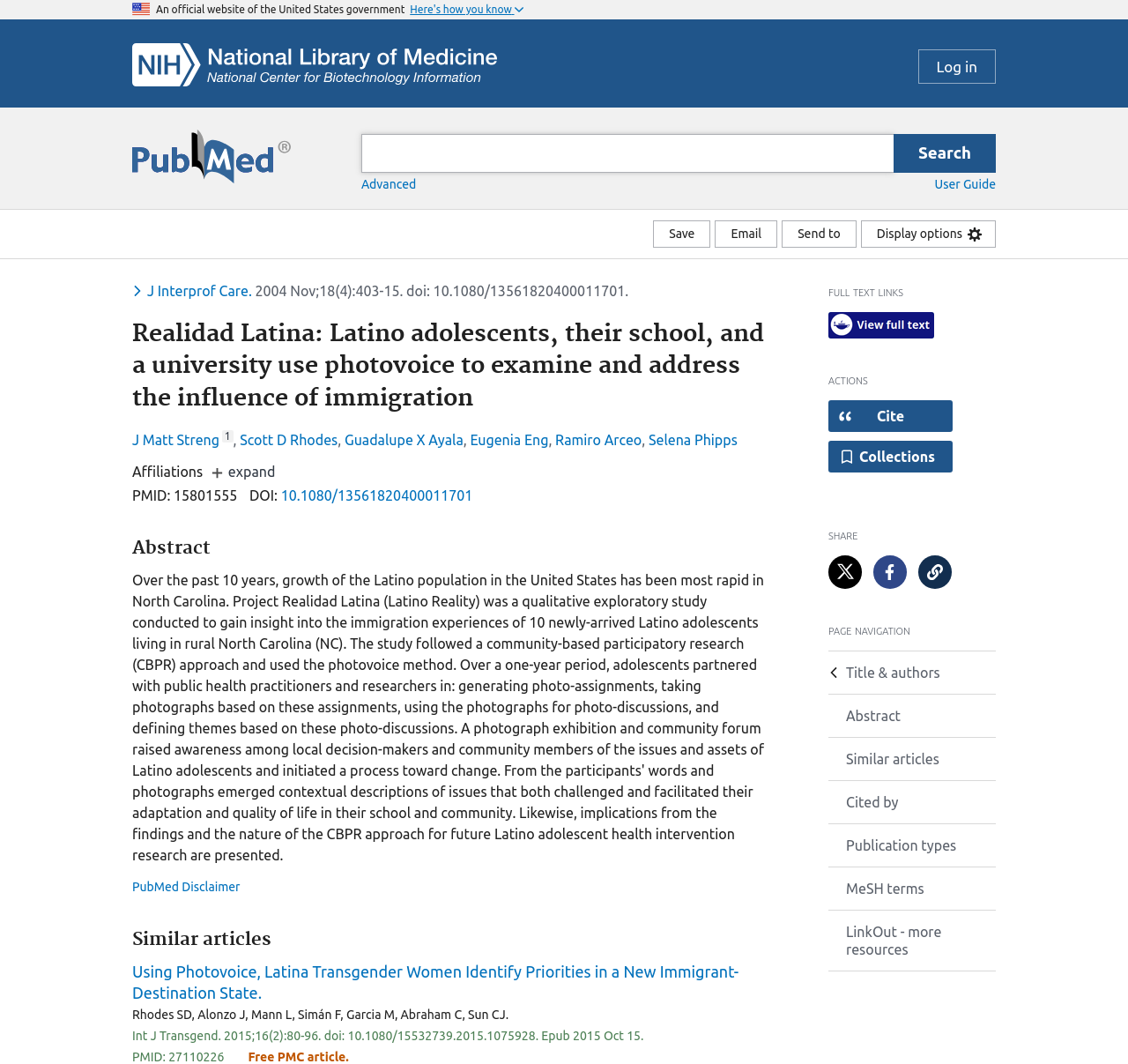Using the provided element description: "Guadalupe X Ayala", determine the bounding box coordinates of the corresponding UI element in the screenshot.

[0.305, 0.406, 0.411, 0.421]